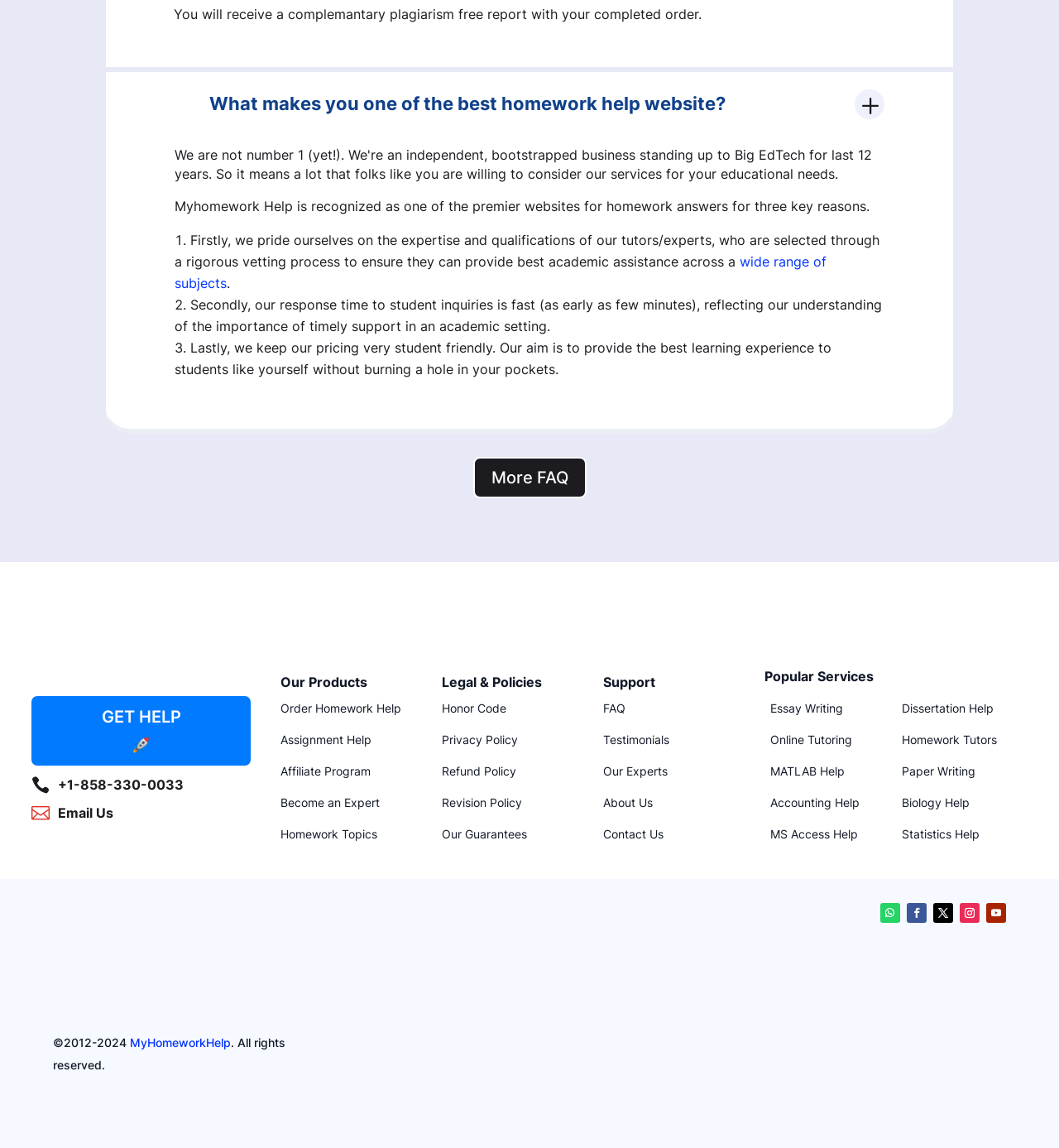Can you show the bounding box coordinates of the region to click on to complete the task described in the instruction: "Click Email Us"?

[0.03, 0.698, 0.107, 0.718]